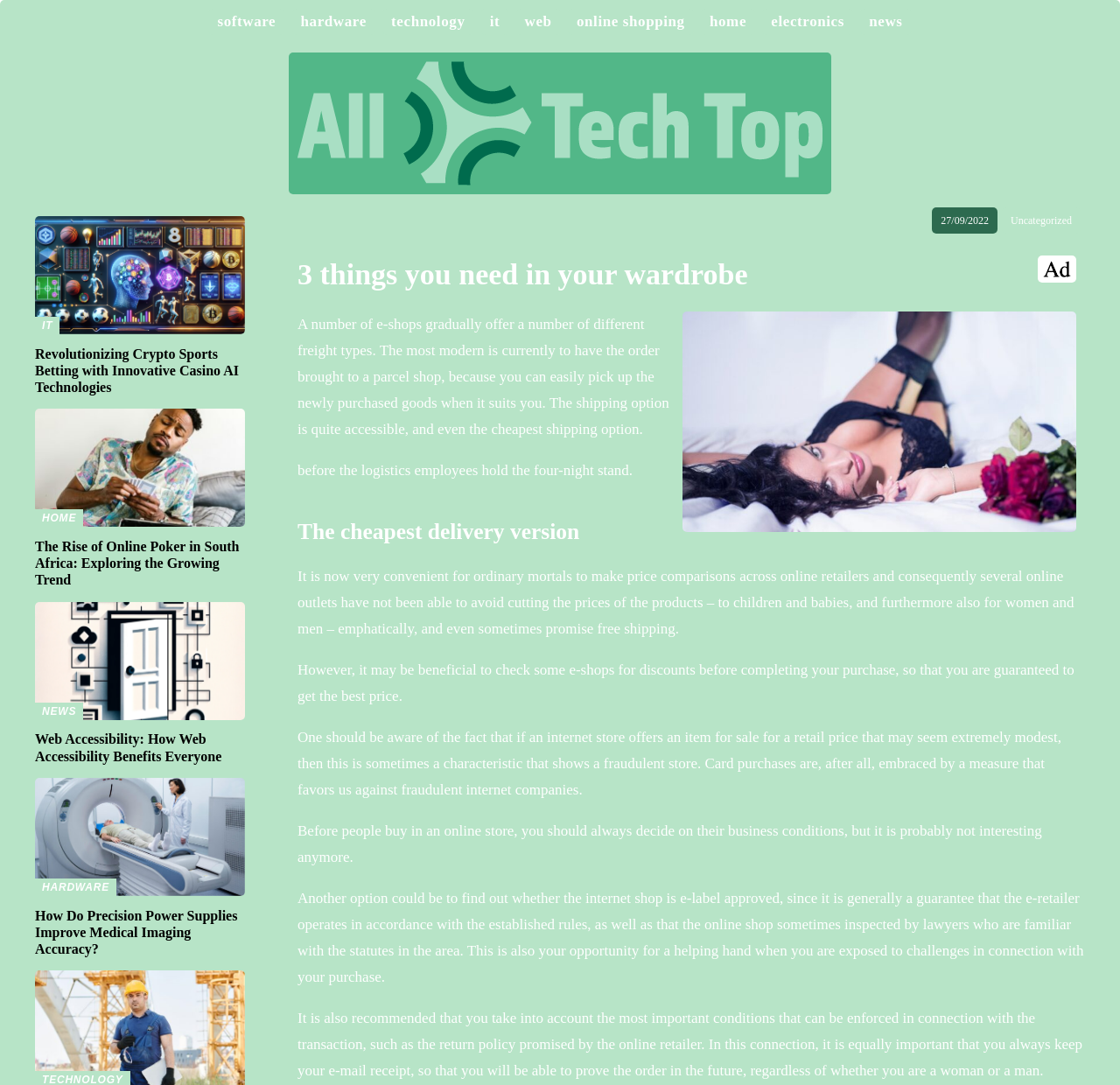Can you show the bounding box coordinates of the region to click on to complete the task described in the instruction: "click on the 'software' link"?

[0.194, 0.012, 0.246, 0.027]